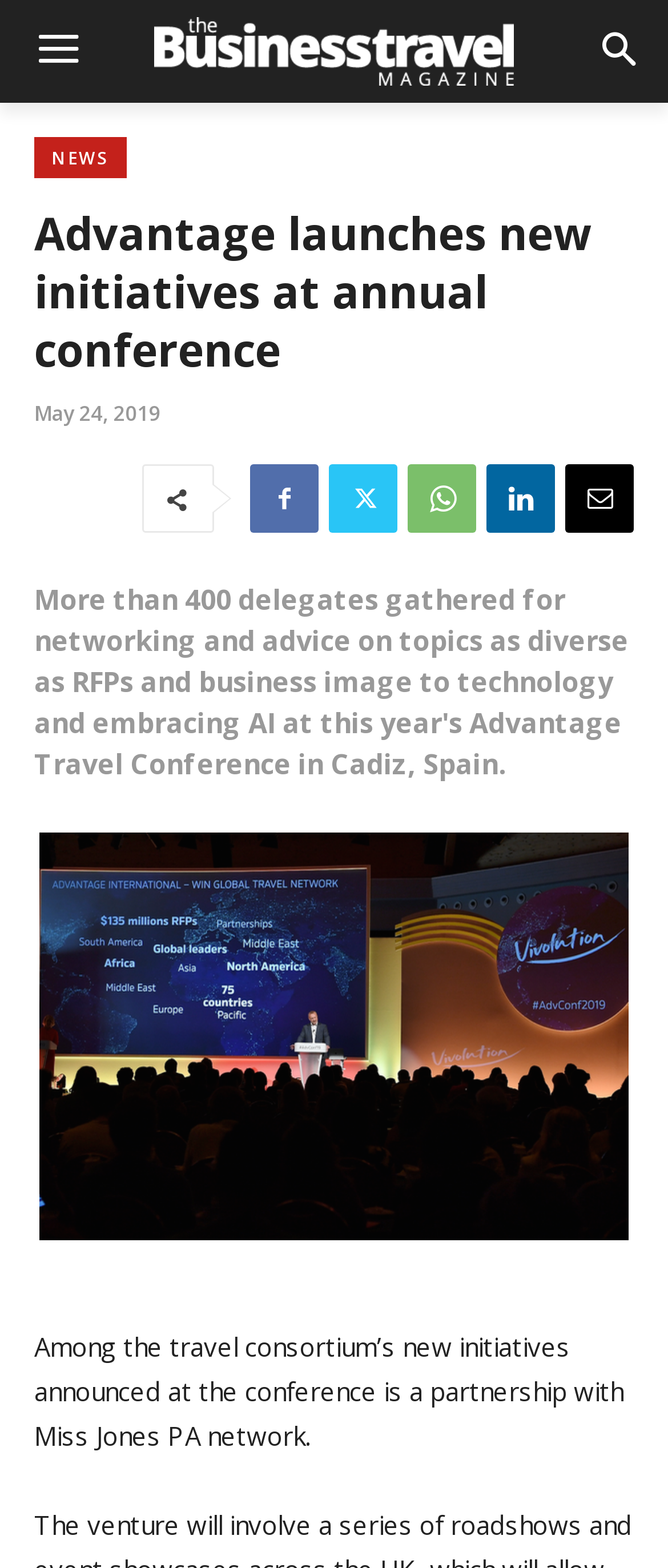What is the name of the travel consortium?
Using the visual information, reply with a single word or short phrase.

Advantage